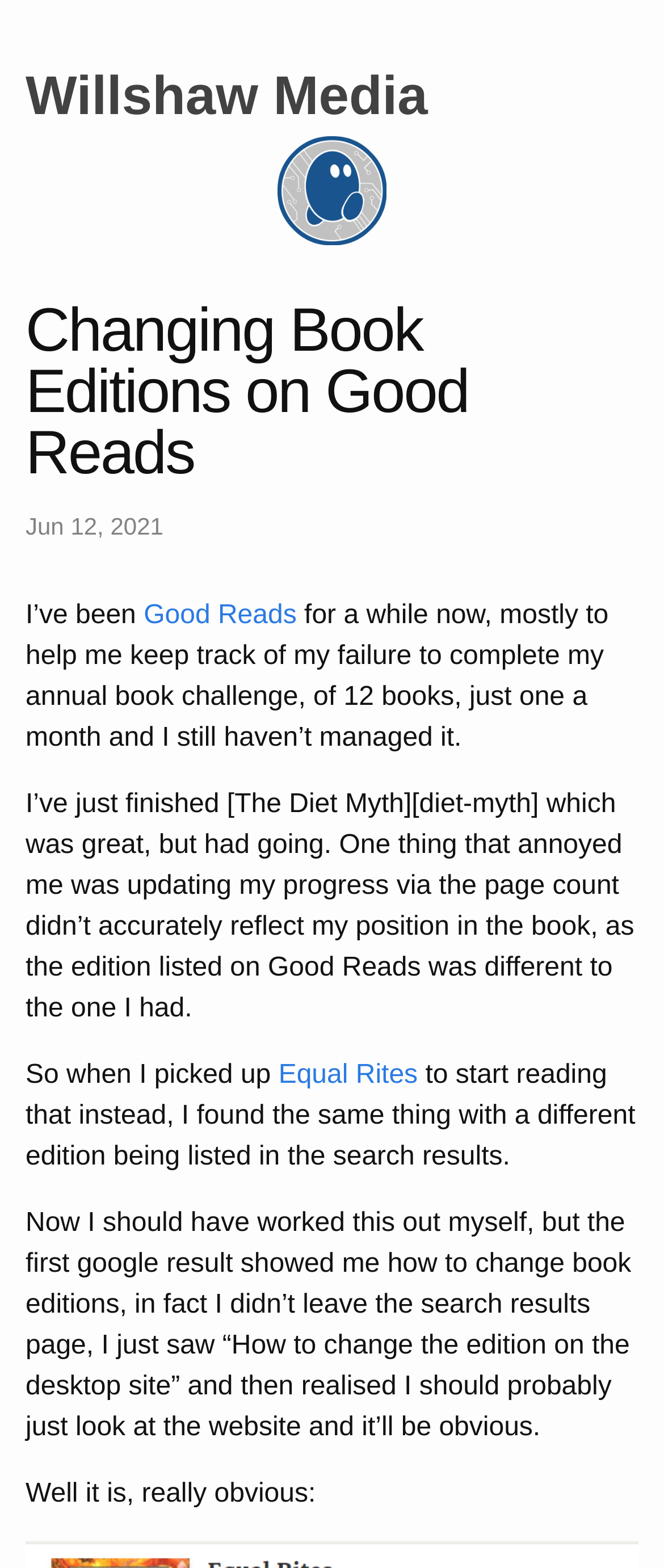What is the main heading displayed on the webpage? Please provide the text.

Changing Book Editions on Good Reads